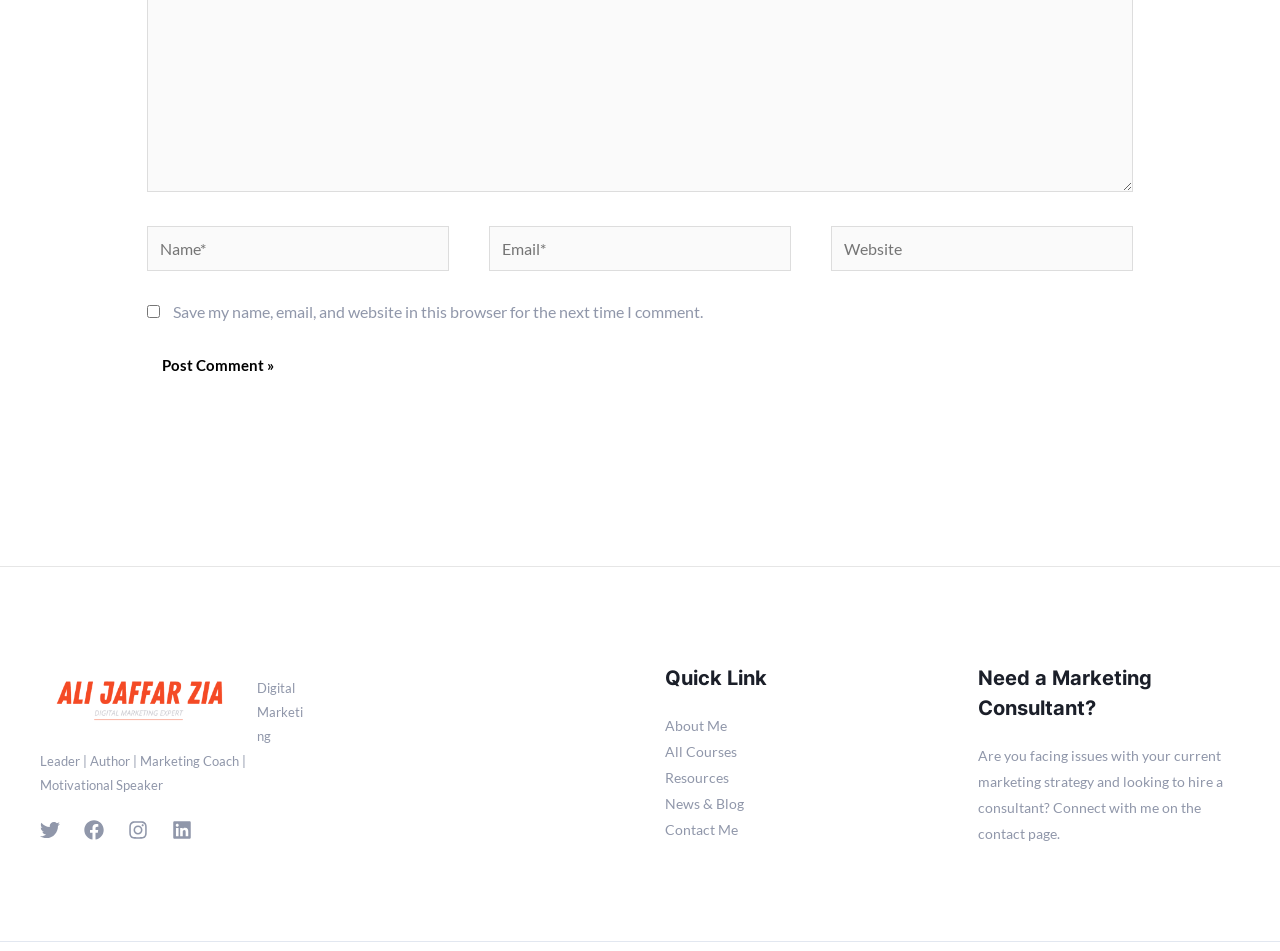Pinpoint the bounding box coordinates of the clickable element to carry out the following instruction: "View Recent Posts."

None